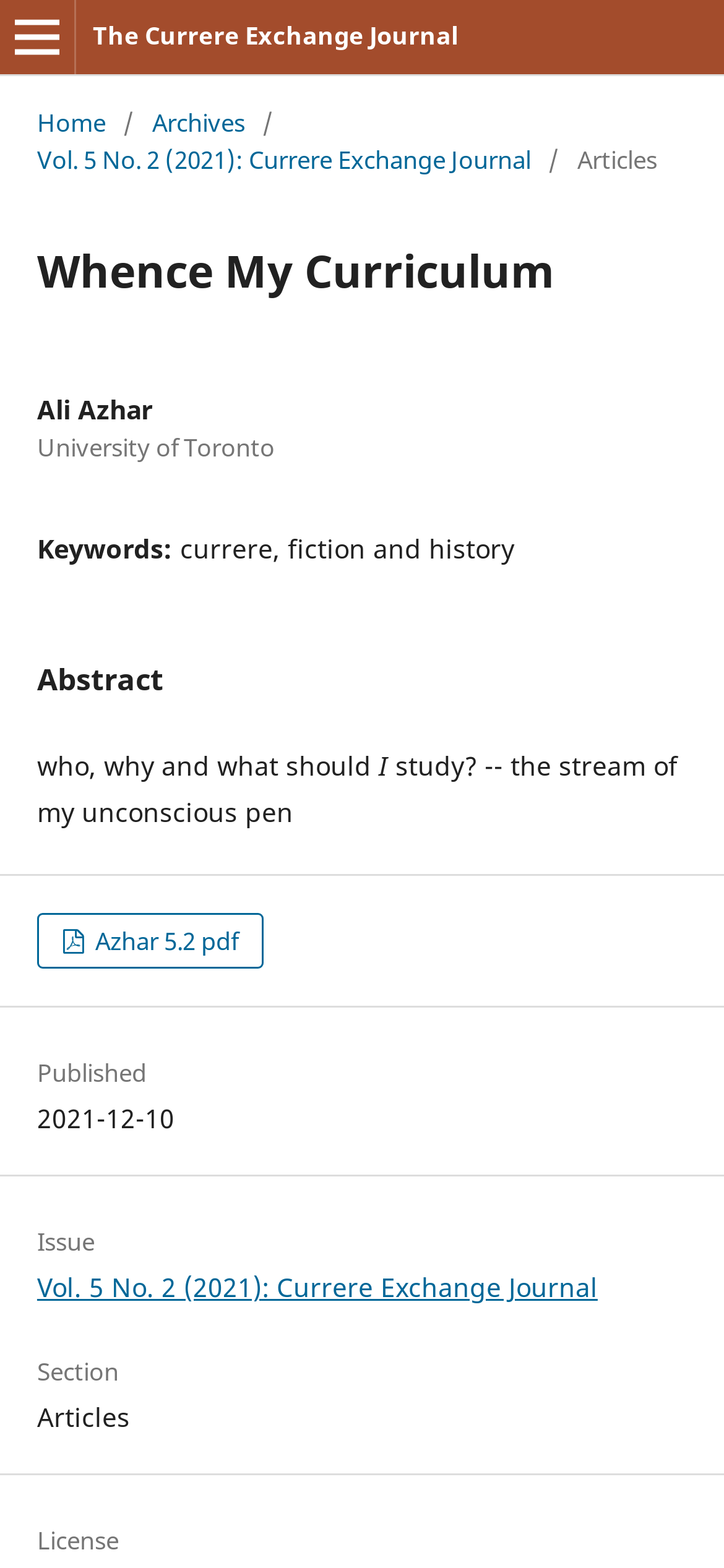Give a short answer using one word or phrase for the question:
What is the name of the journal?

Currere Exchange Journal